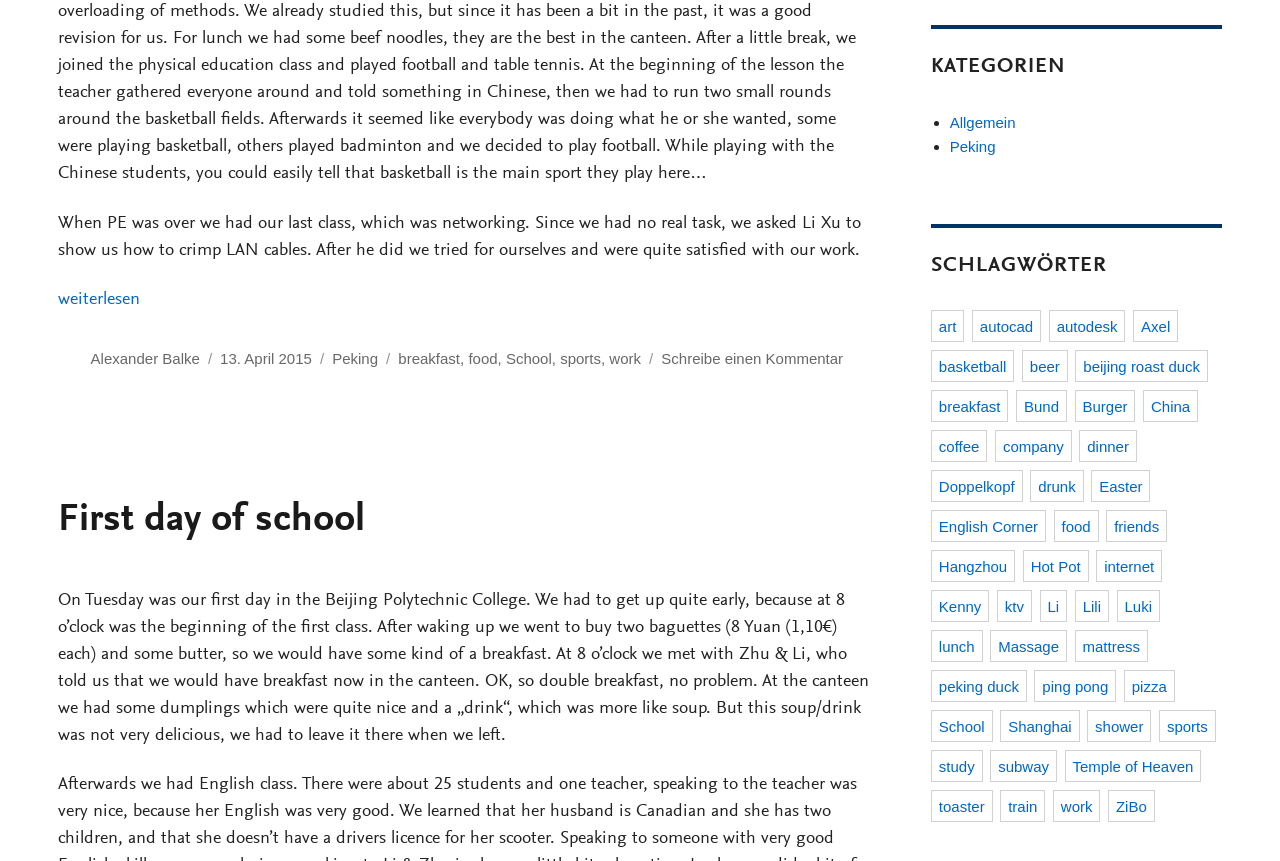How many categories are listed on the webpage?
Based on the screenshot, answer the question with a single word or phrase.

1